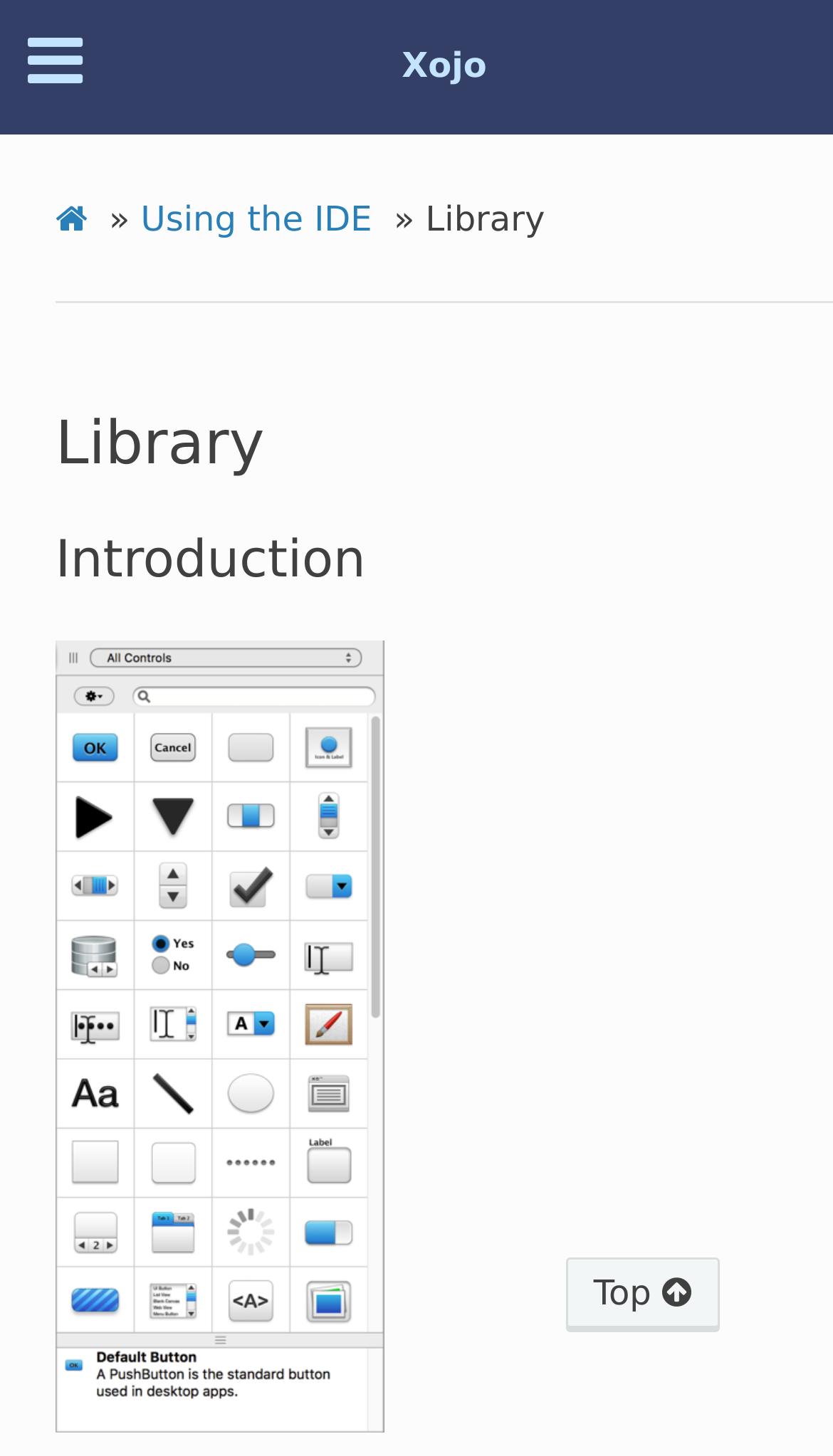What type of content is displayed in this section?
Answer with a single word or phrase, using the screenshot for reference.

Documentation